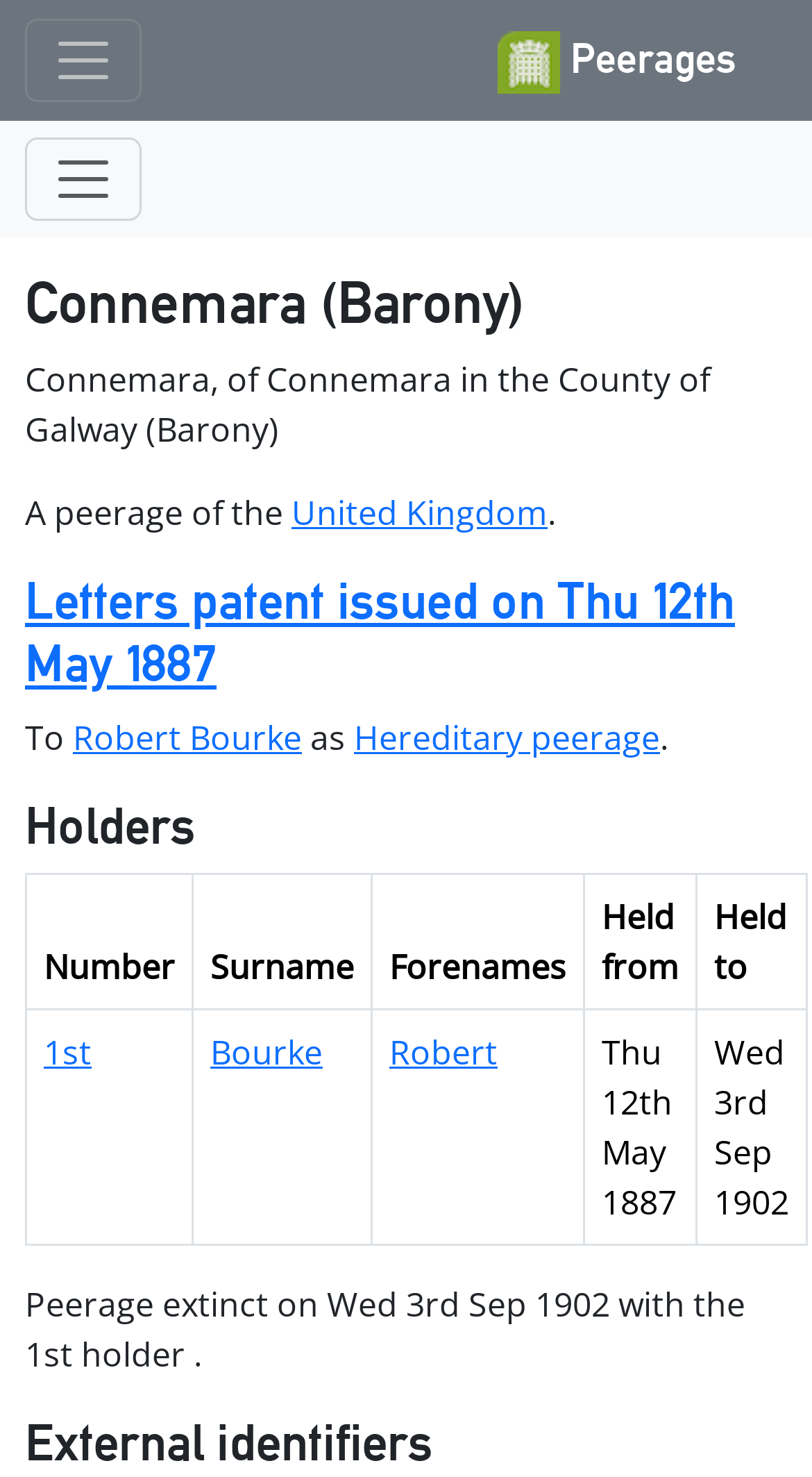Determine the bounding box coordinates for the area that needs to be clicked to fulfill this task: "Click the toggle navigation button". The coordinates must be given as four float numbers between 0 and 1, i.e., [left, top, right, bottom].

[0.031, 0.013, 0.174, 0.069]